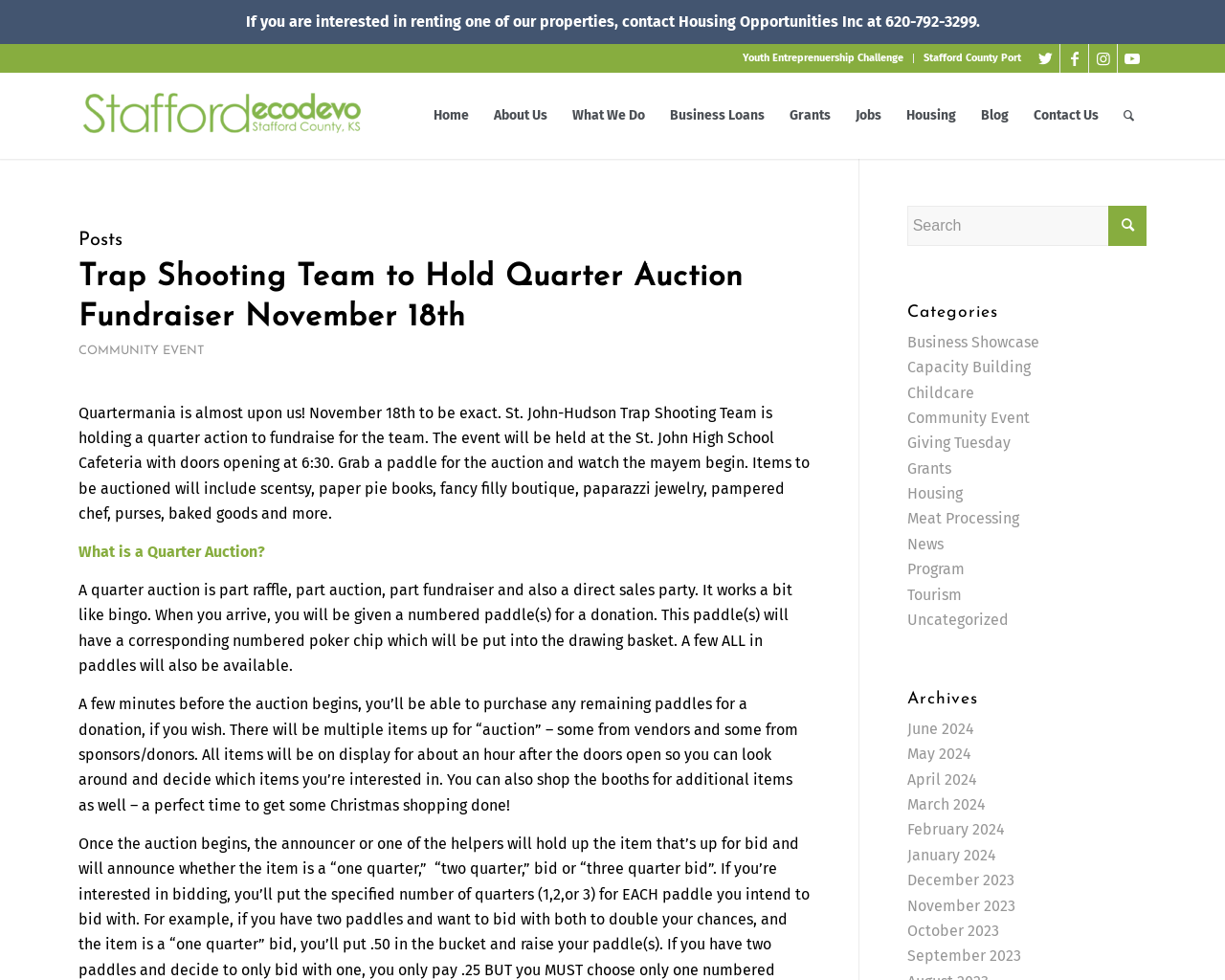Determine the bounding box coordinates of the region to click in order to accomplish the following instruction: "View the Trap Shooting Team to Hold Quarter Auction Fundraiser November 18th post". Provide the coordinates as four float numbers between 0 and 1, specifically [left, top, right, bottom].

[0.064, 0.268, 0.607, 0.34]